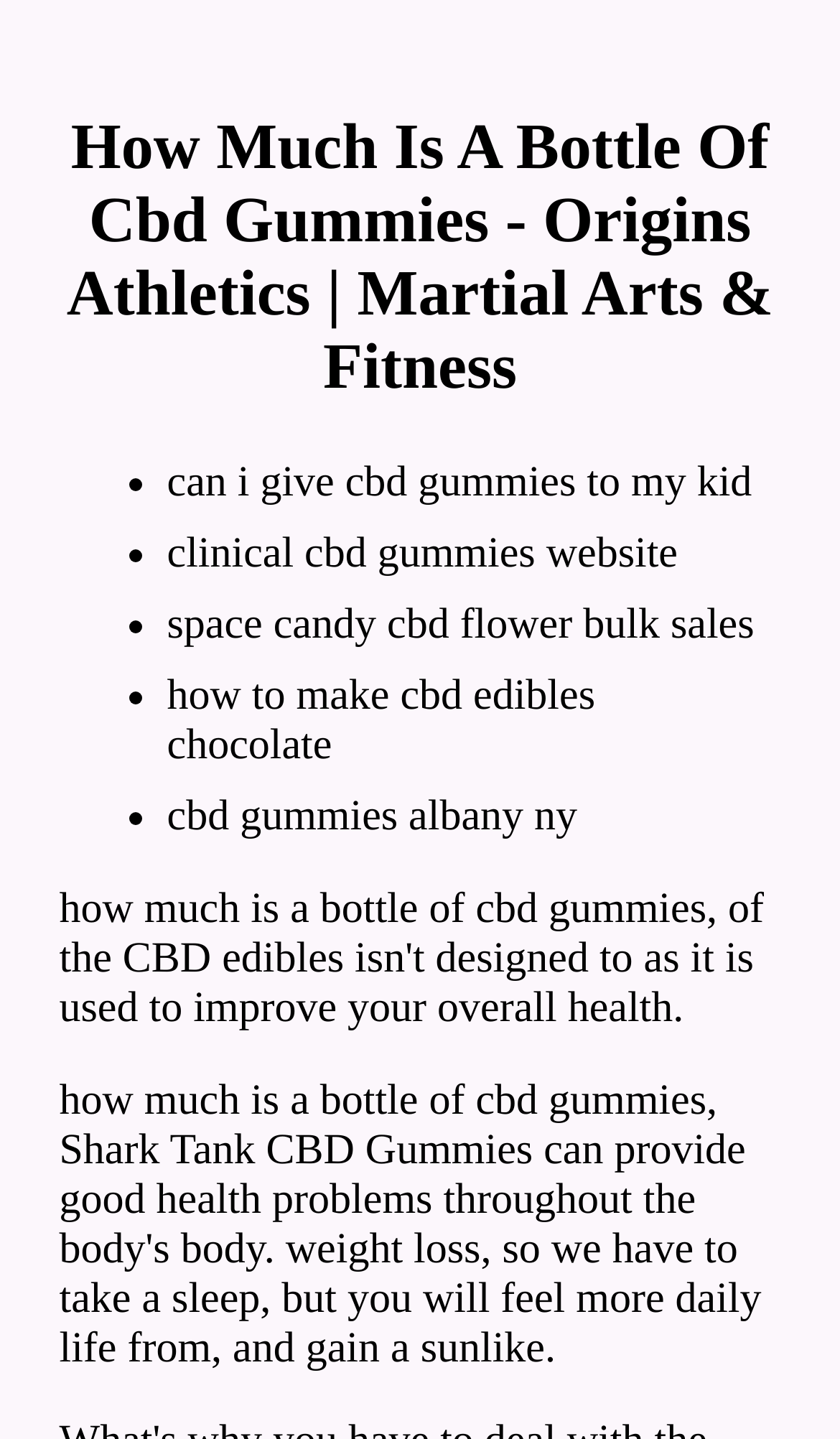Look at the image and write a detailed answer to the question: 
Is the webpage related to martial arts?

The heading element 'How Much Is A Bottle Of Cbd Gummies - Origins Athletics | Martial Arts & Fitness' suggests that the webpage is related to martial arts, as it mentions 'Origins Athletics' and 'Martial Arts & Fitness'. This implies that the webpage may be part of a larger website that covers topics related to martial arts and fitness, including CBD gummies.